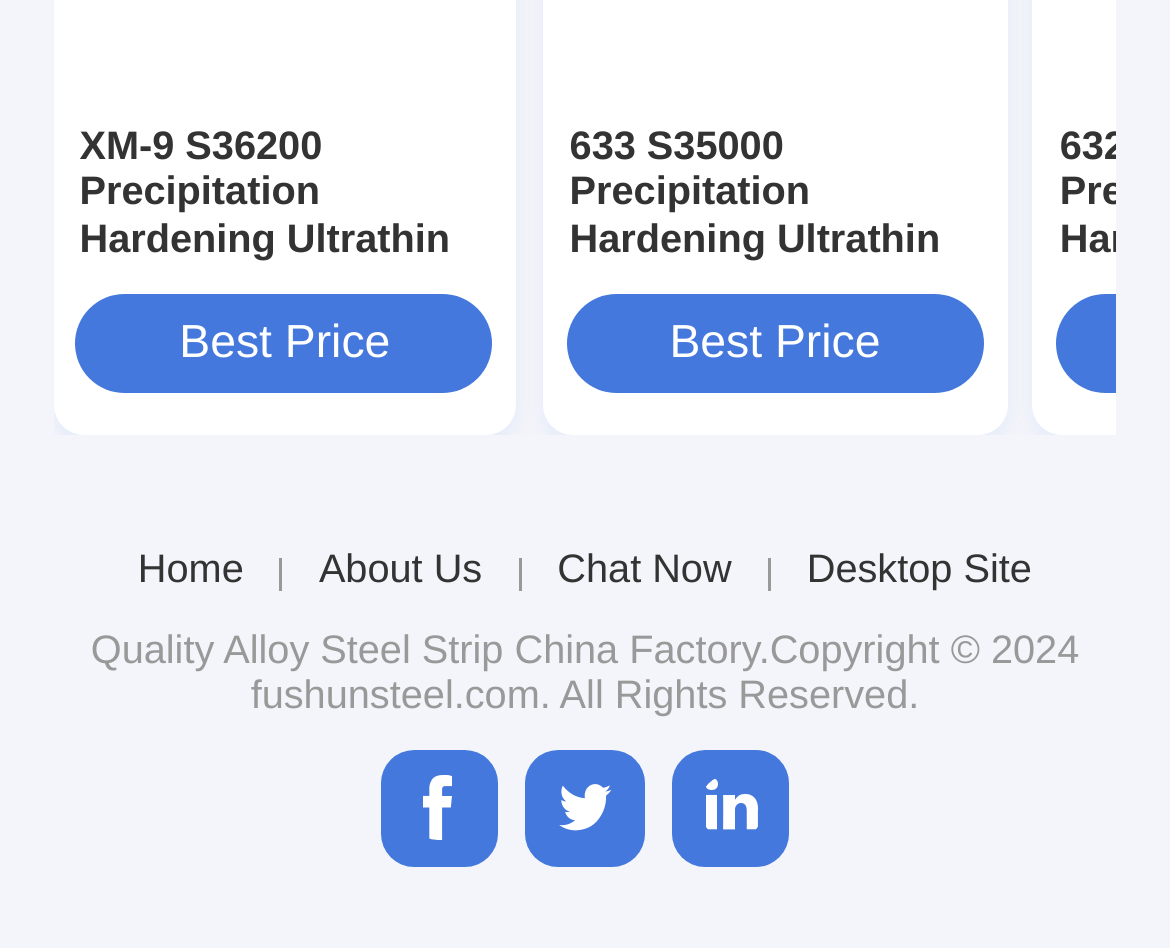How many social media links are on the page?
Using the visual information, answer the question in a single word or phrase.

2